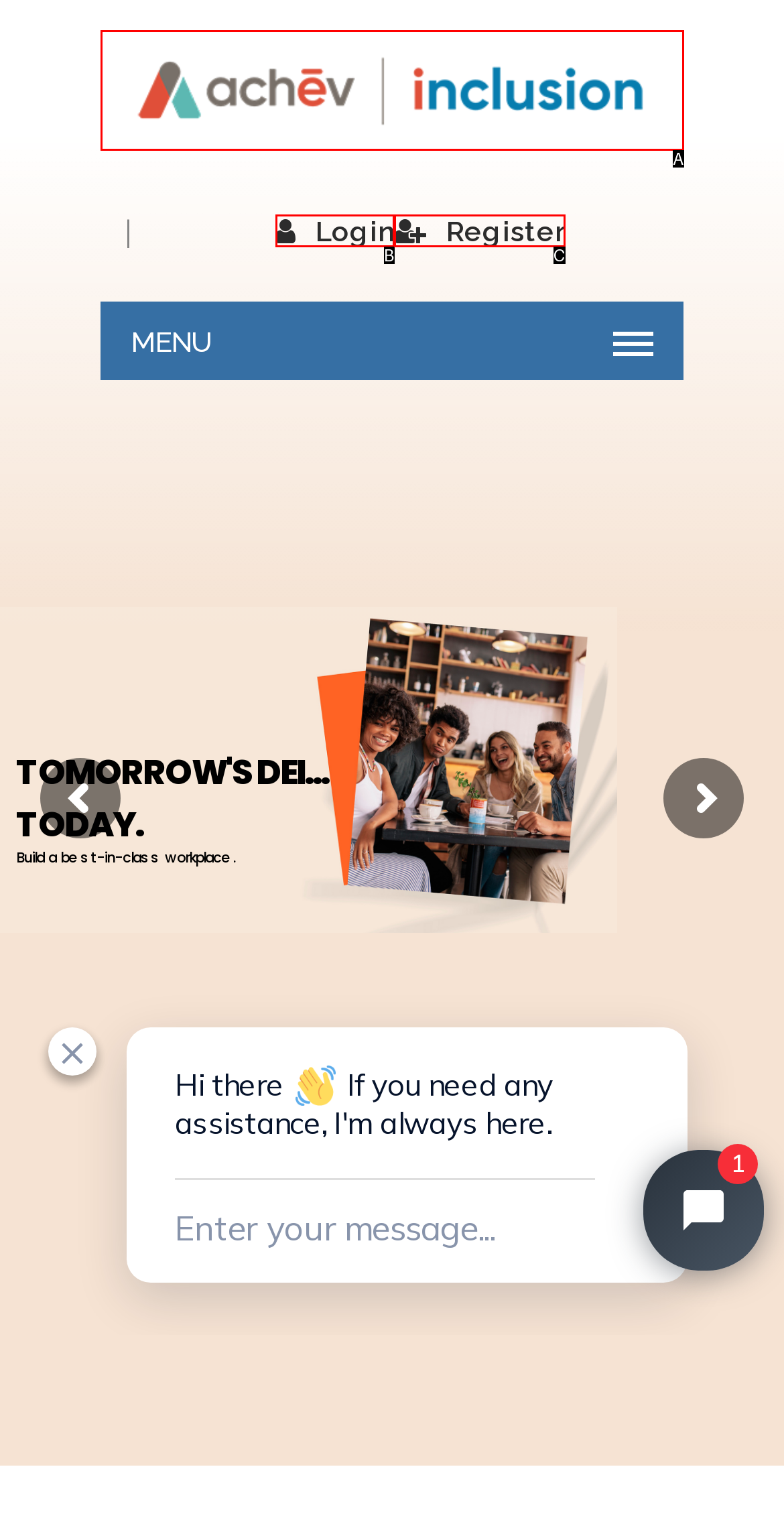Examine the description: Login and indicate the best matching option by providing its letter directly from the choices.

B